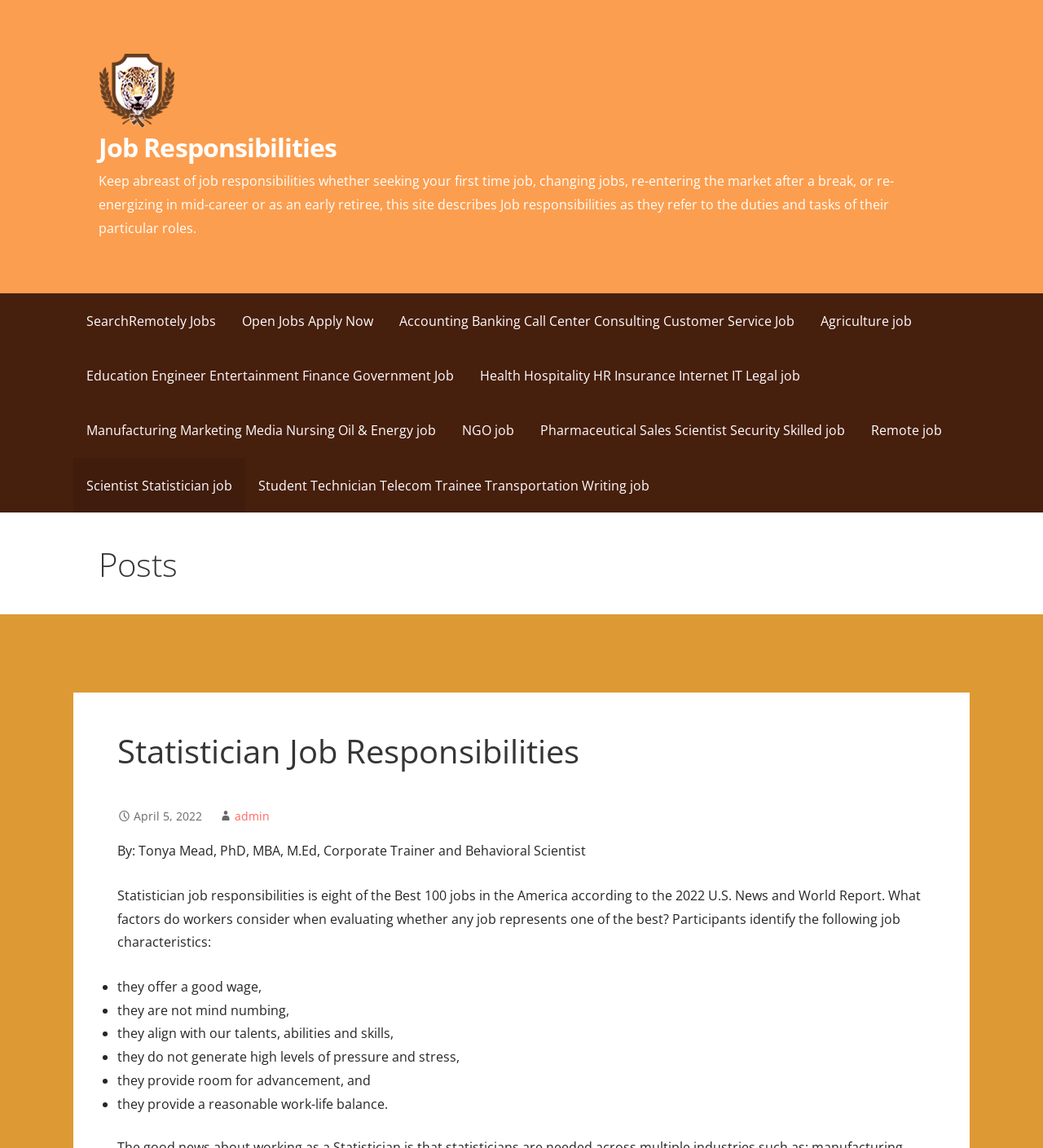Please identify the bounding box coordinates of the clickable area that will allow you to execute the instruction: "Explore the 'Scientist Statistician job' link".

[0.07, 0.399, 0.235, 0.447]